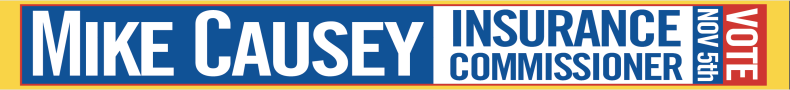Offer a detailed explanation of what is happening in the image.

The image features a colorful campaign banner for Mike Causey, who is running for the position of Insurance Commissioner. The banner prominently displays his name, "MIKE CAUSEY," in bold white font set against a blue background. Below his name is the title "INSURANCE COMMISSIONER," also in white. The date "NOV 5th" is highlighted in red, urging voters to participate in the upcoming election. An appealing yellow border frames the banner, making it eye-catching and designed to capture the attention of viewers, emphasizing the importance of the electoral event.